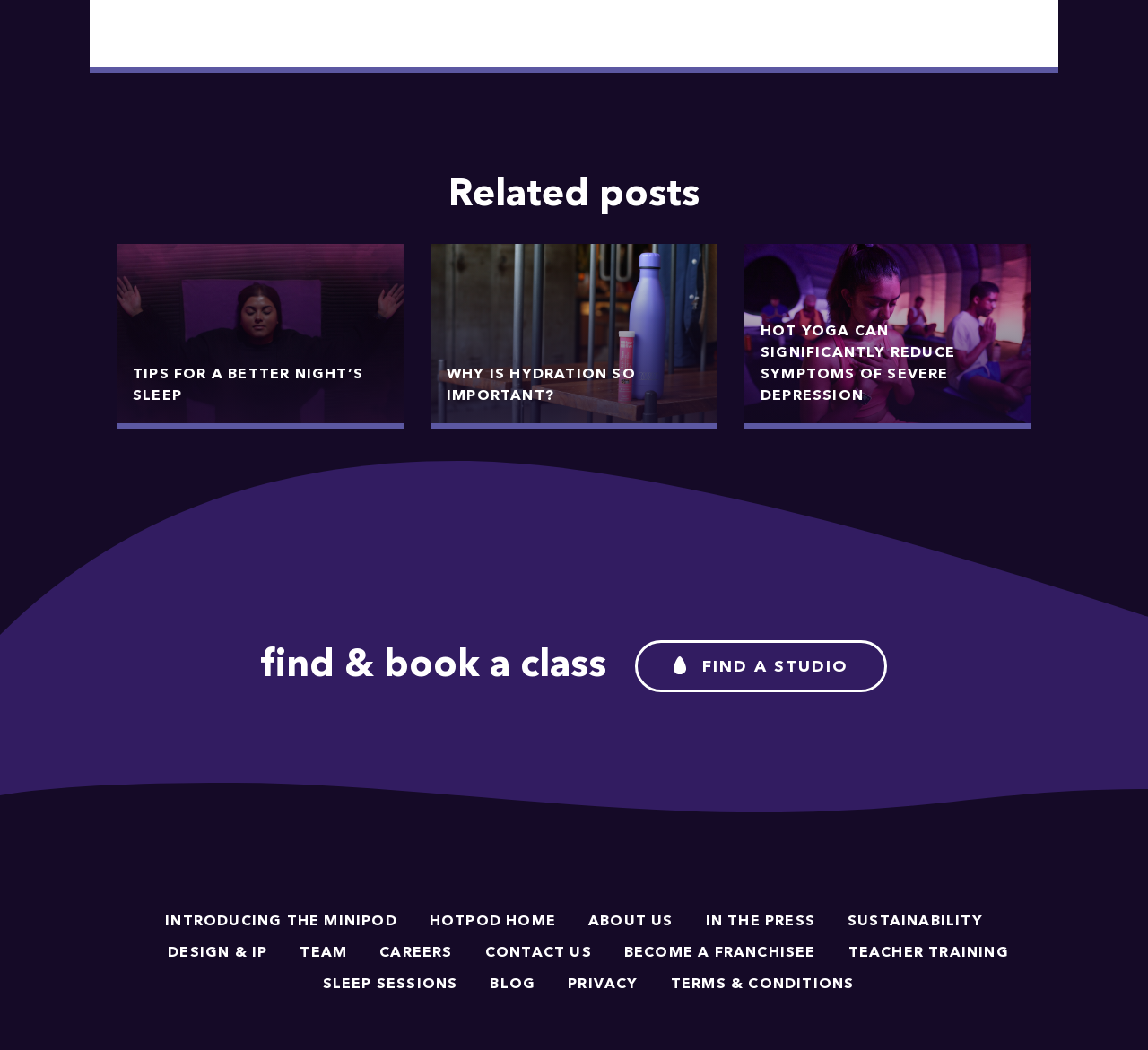Bounding box coordinates are to be given in the format (top-left x, top-left y, bottom-right x, bottom-right y). All values must be floating point numbers between 0 and 1. Provide the bounding box coordinate for the UI element described as: Find a studio

[0.553, 0.61, 0.773, 0.659]